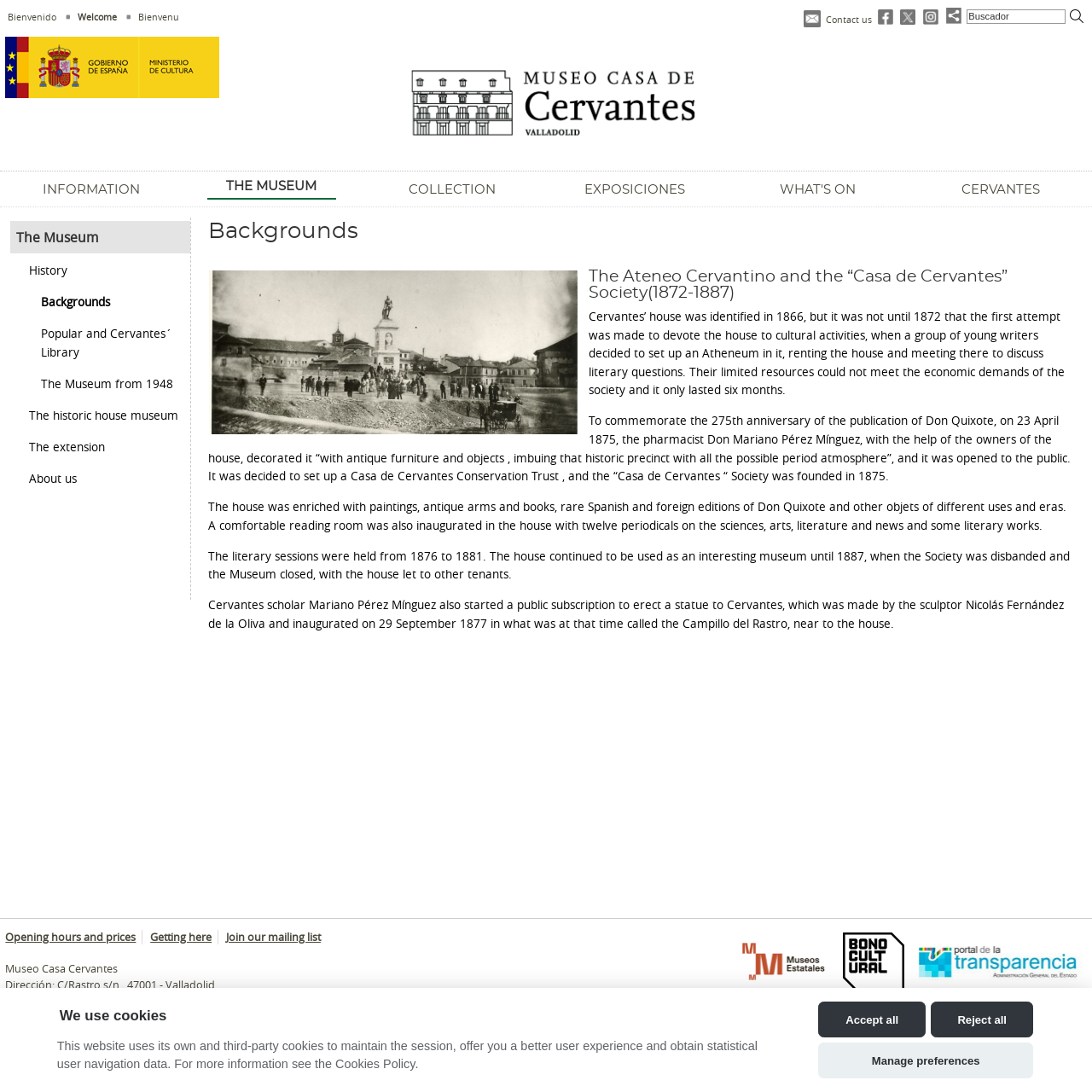What is the purpose of the 'Casa de Cervantes' Society?
Look at the screenshot and respond with a single word or phrase.

To devote the house to cultural activities